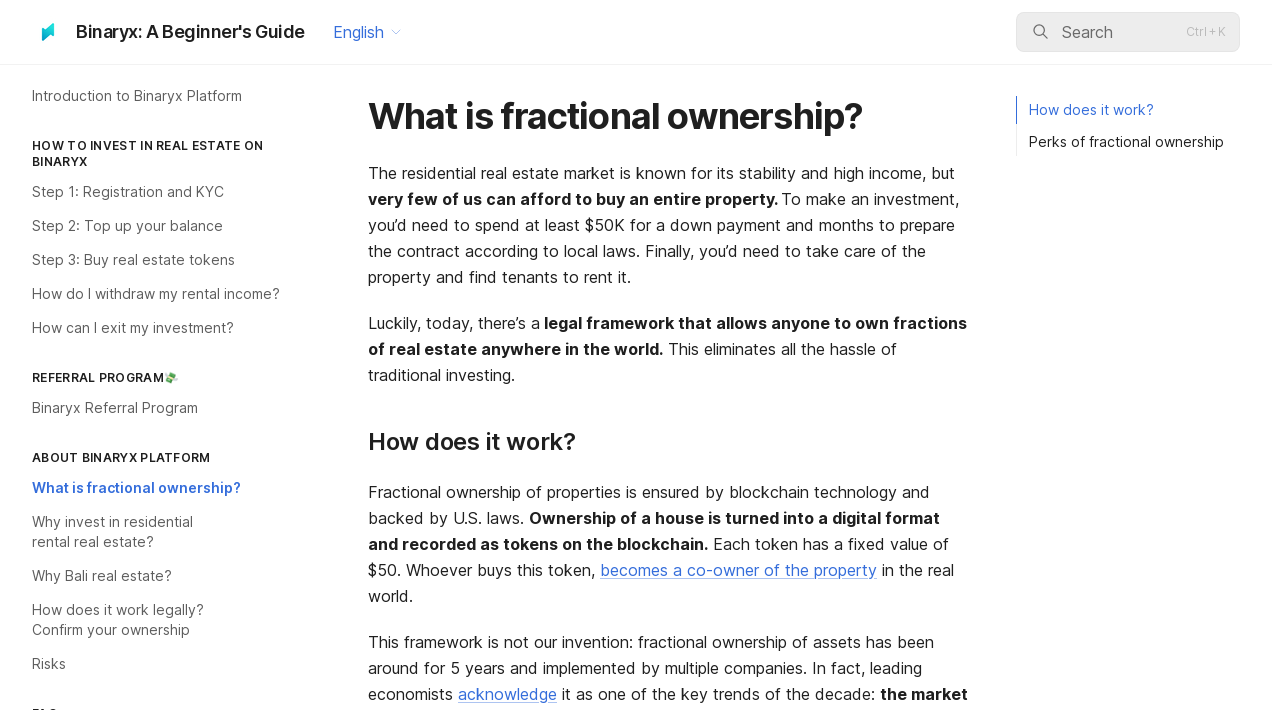Locate the bounding box coordinates of the area where you should click to accomplish the instruction: "Learn about fractional ownership".

[0.009, 0.665, 0.238, 0.71]